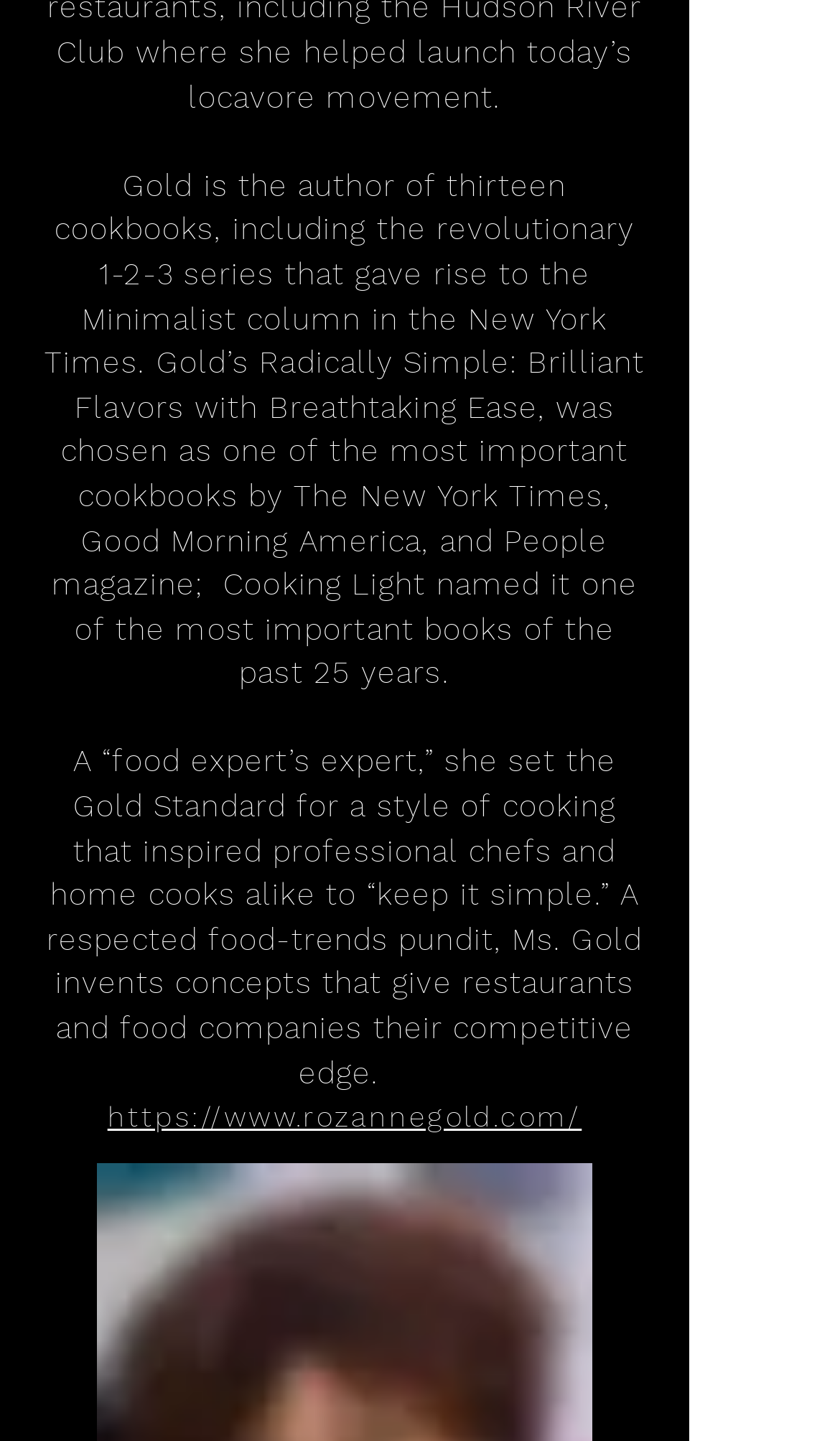Extract the bounding box for the UI element that matches this description: "https://www.rozannegold.com/".

[0.128, 0.764, 0.693, 0.787]